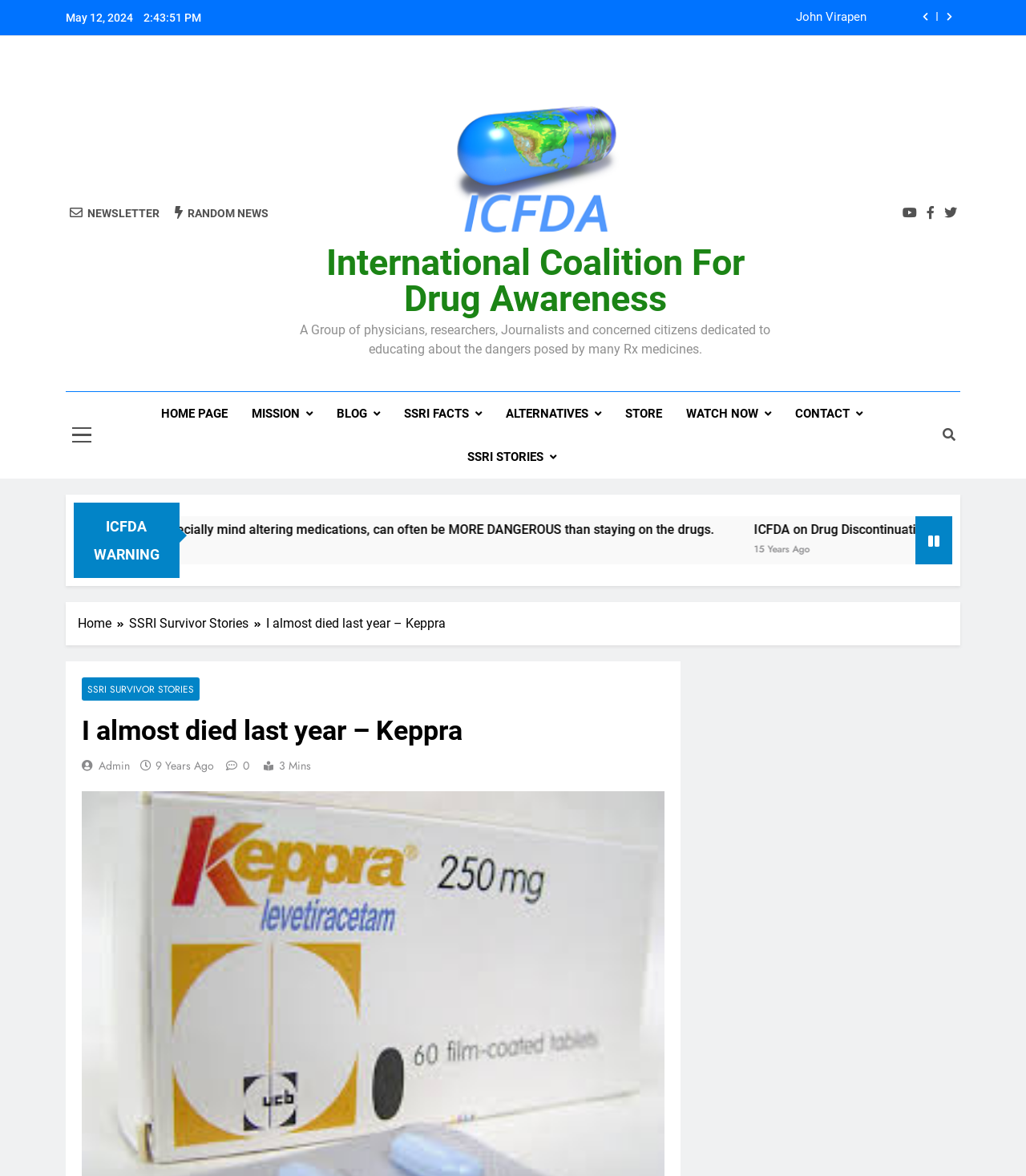From the screenshot, find the bounding box of the UI element matching this description: "International Coalition for Drug Awareness". Supply the bounding box coordinates in the form [left, top, right, bottom], each a float between 0 and 1.

[0.318, 0.205, 0.726, 0.272]